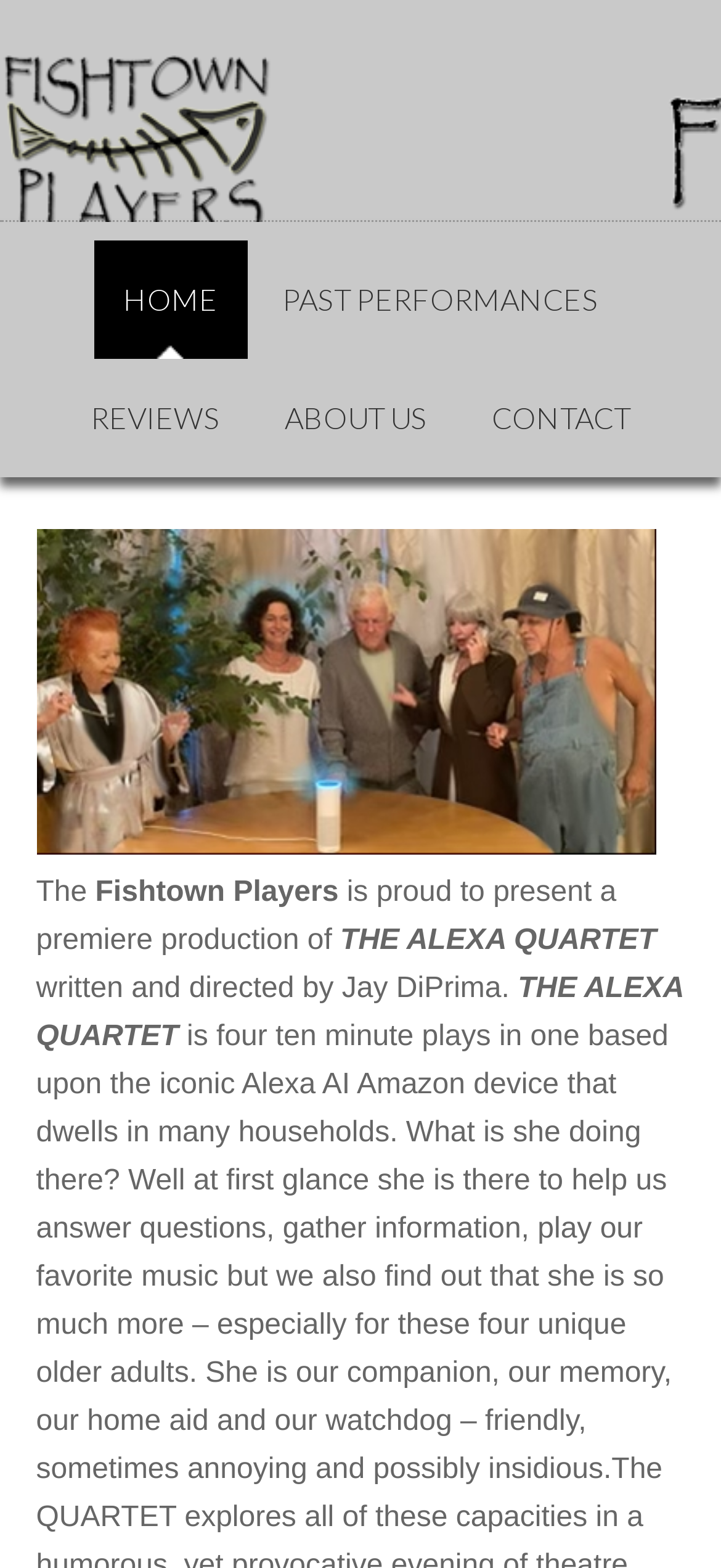Please give a concise answer to this question using a single word or phrase: 
What is the name of the theater?

Fishtown Players